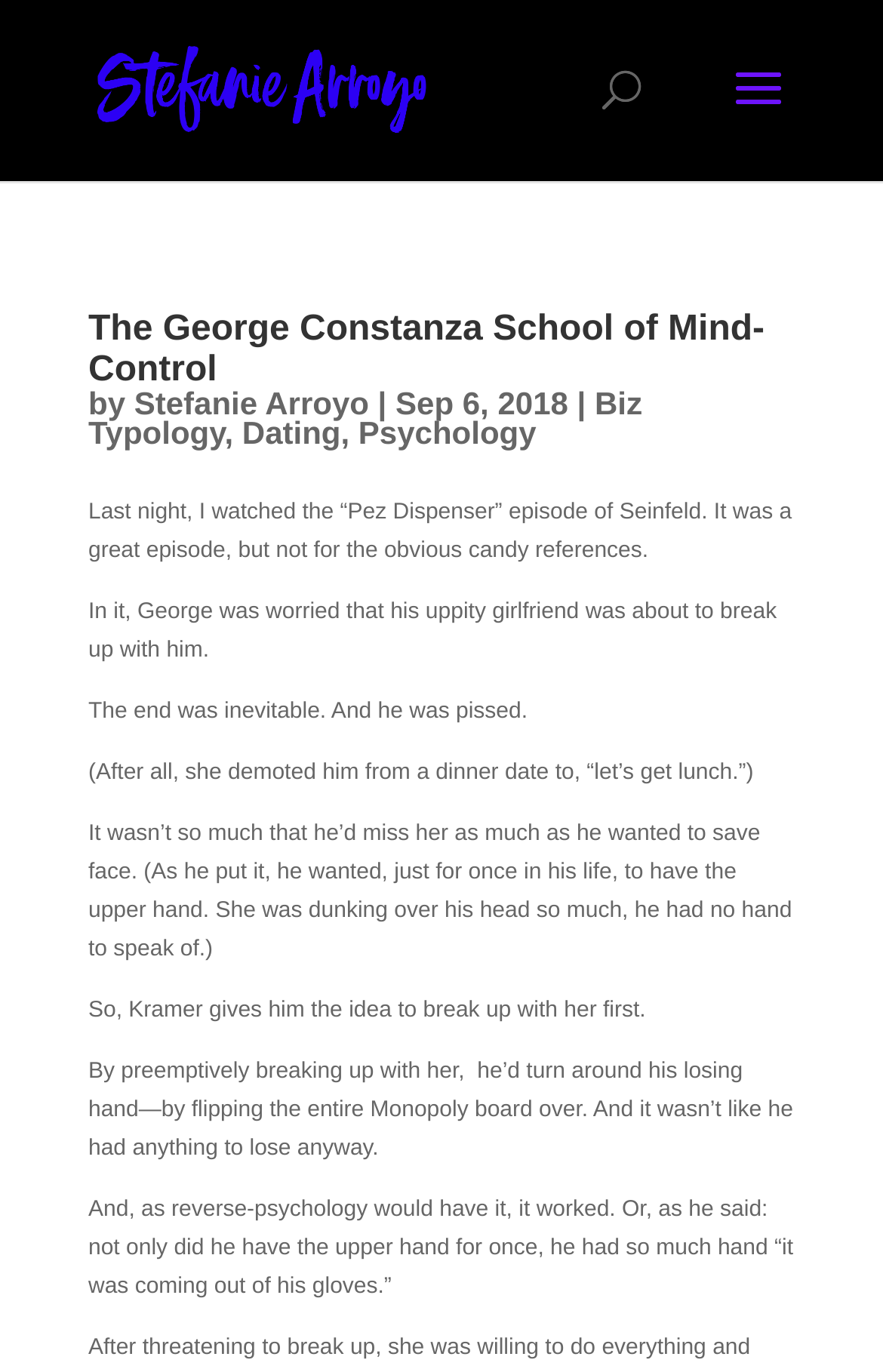What is the advice given by Kramer in the article?
Refer to the image and provide a concise answer in one word or phrase.

Break up with her first